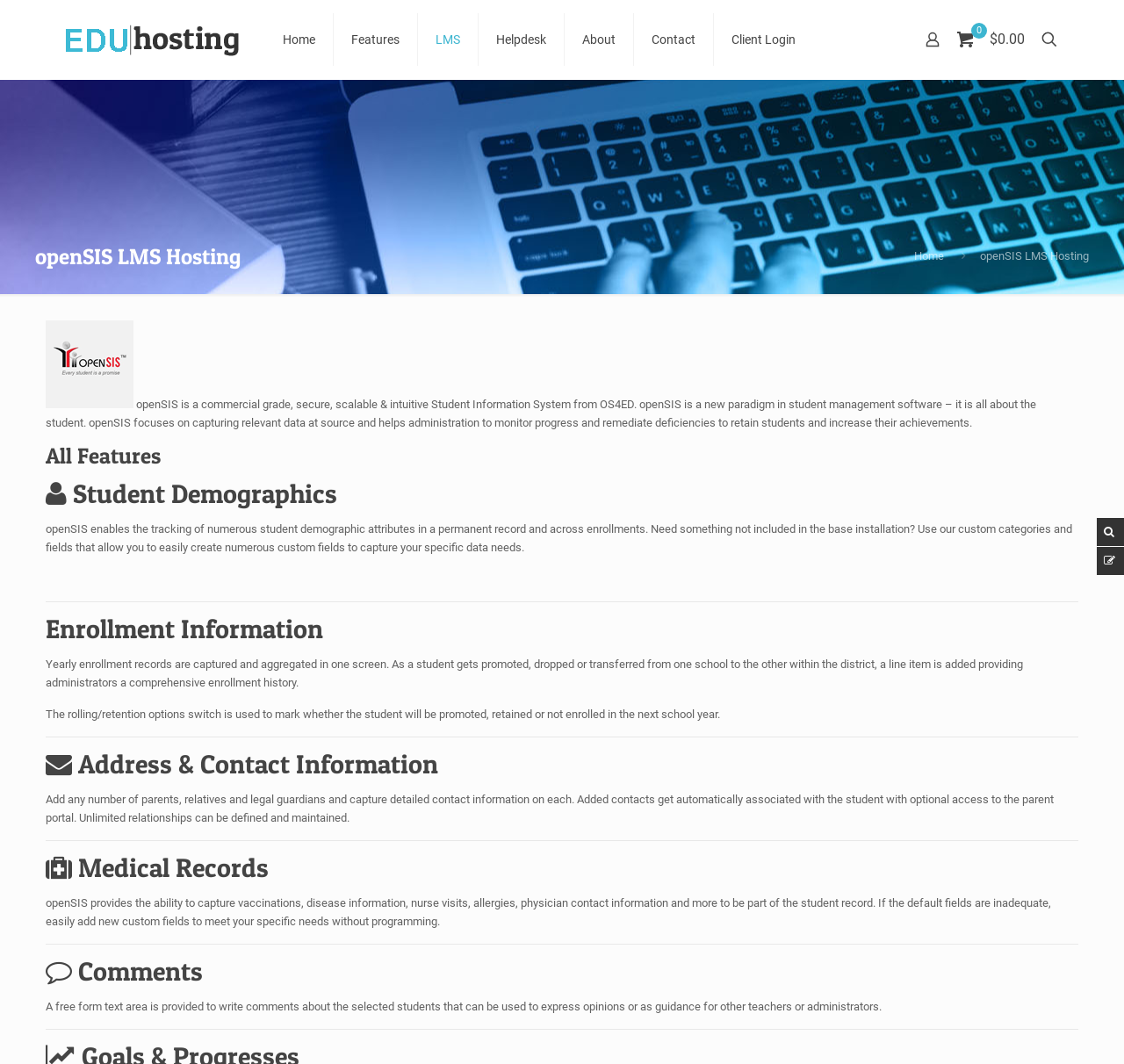Show the bounding box coordinates for the element that needs to be clicked to execute the following instruction: "Search". Provide the coordinates in the form of four float numbers between 0 and 1, i.e., [left, top, right, bottom].

[0.923, 0.026, 0.944, 0.048]